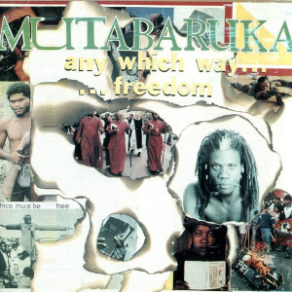Answer this question in one word or a short phrase: What does the album cover serve as?

Tribute to cultural identity and social issues